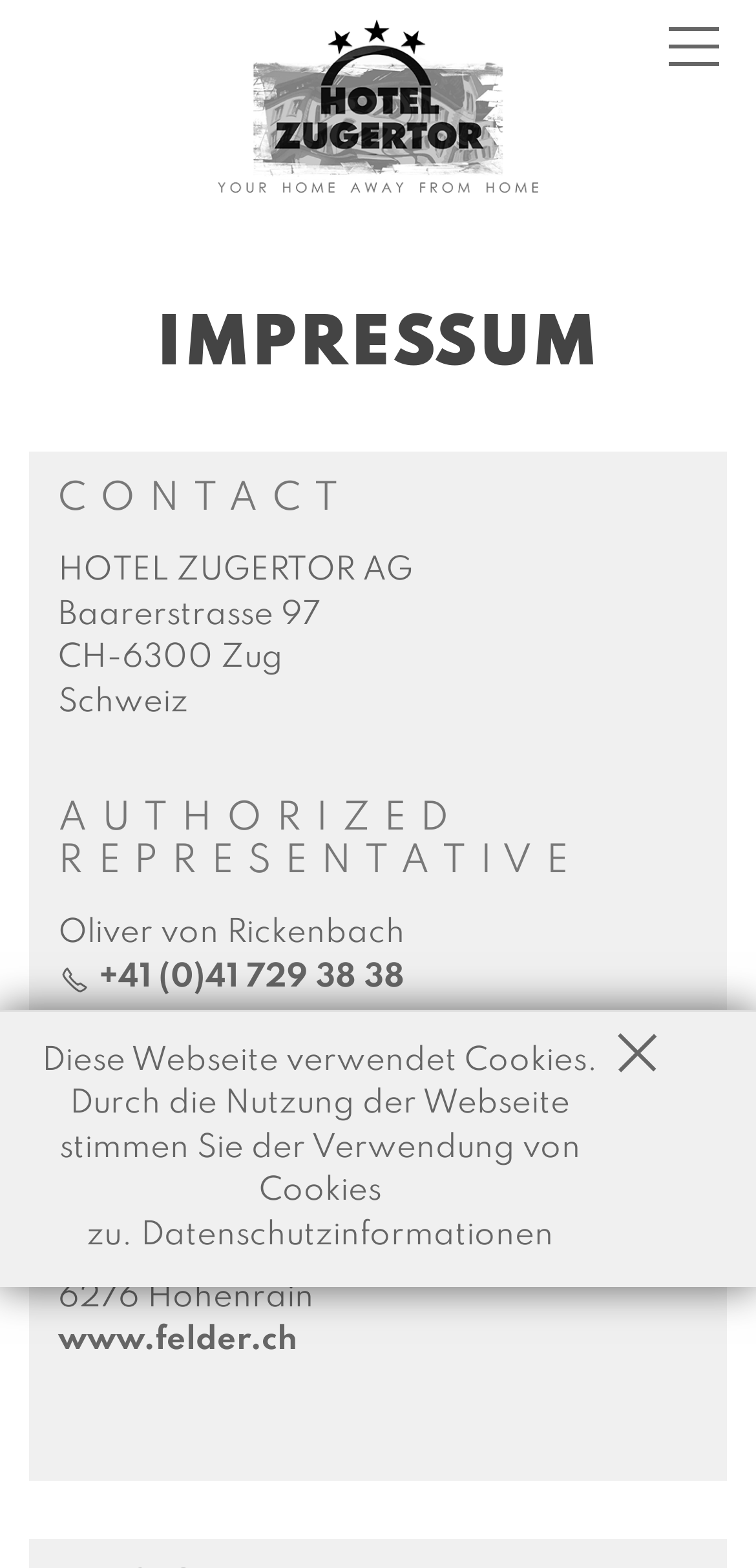What is the phone number of the hotel? Refer to the image and provide a one-word or short phrase answer.

+41 (0)41 729 38 38